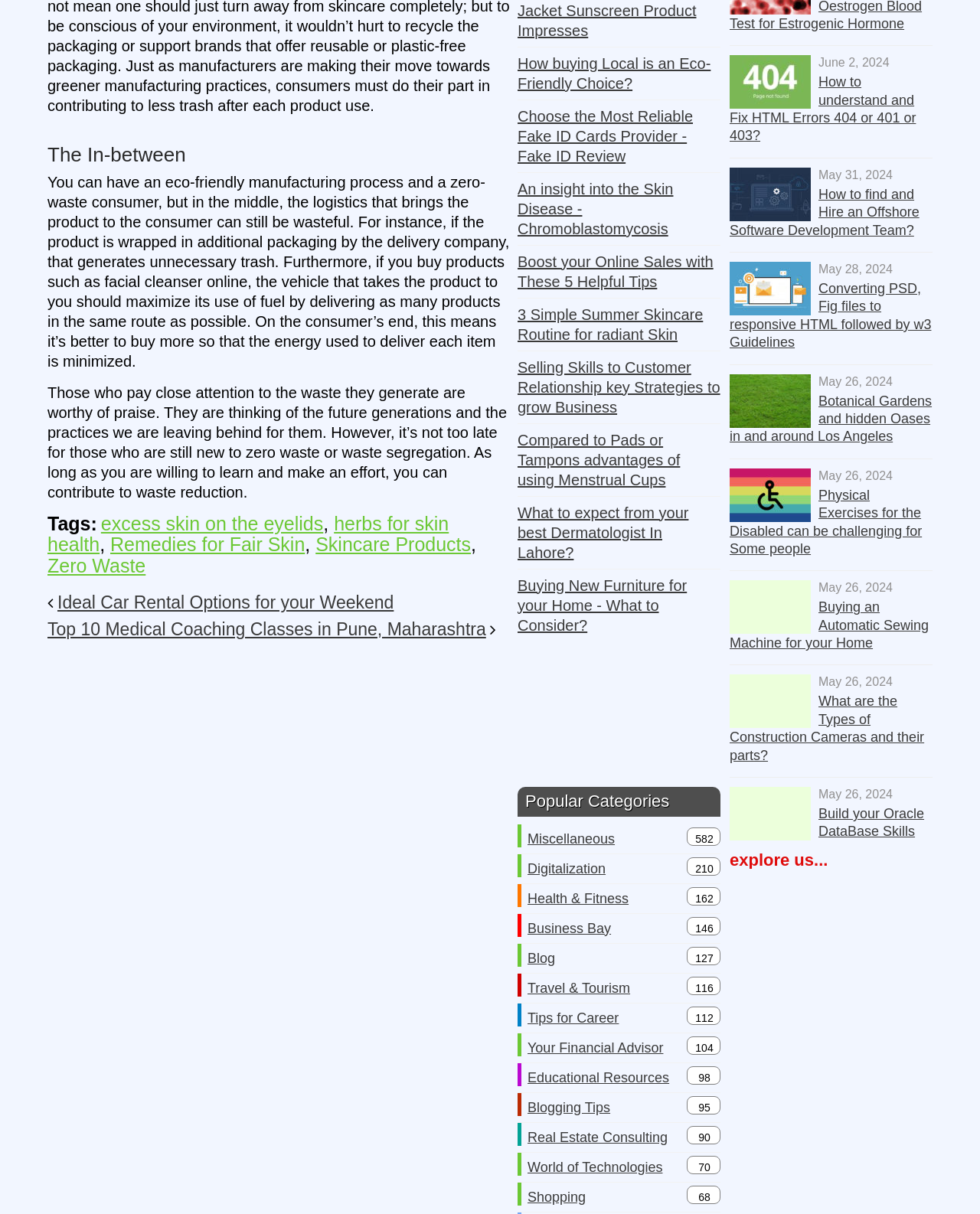Locate the bounding box coordinates of the element to click to perform the following action: 'Search for something'. The coordinates should be given as four float values between 0 and 1, in the form of [left, top, right, bottom].

None